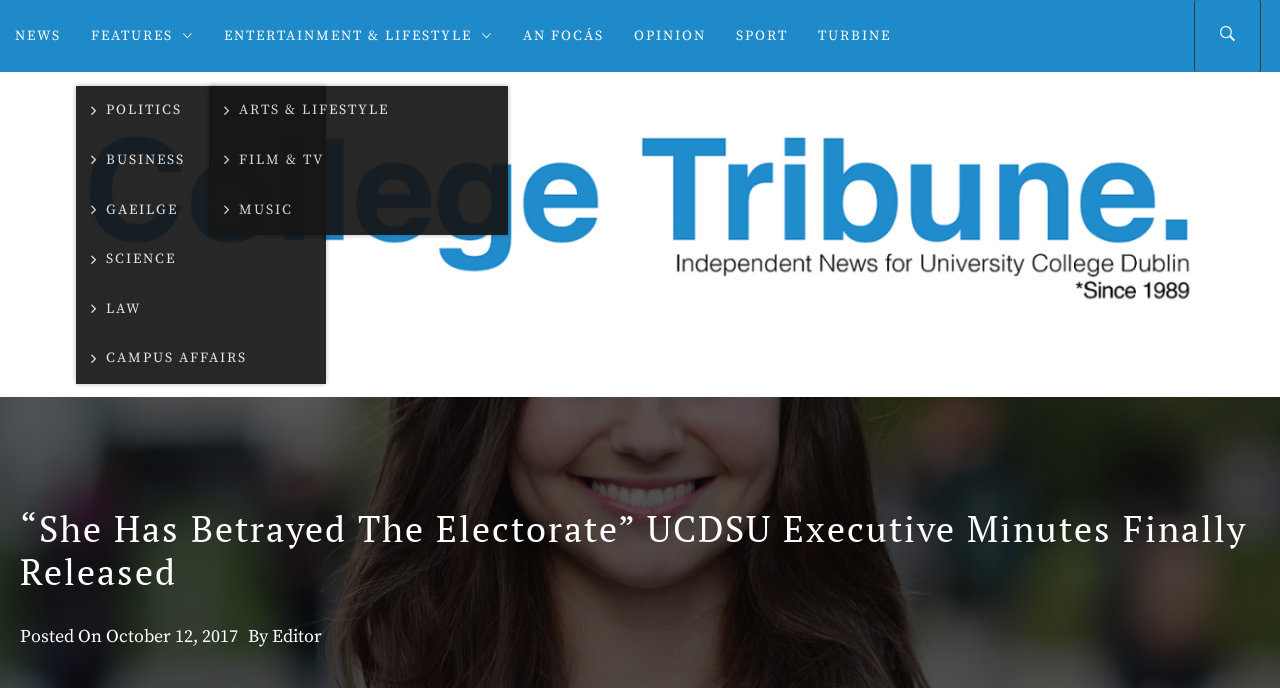Determine the bounding box coordinates of the clickable region to carry out the instruction: "view October 12, 2017 posts".

[0.083, 0.909, 0.186, 0.942]